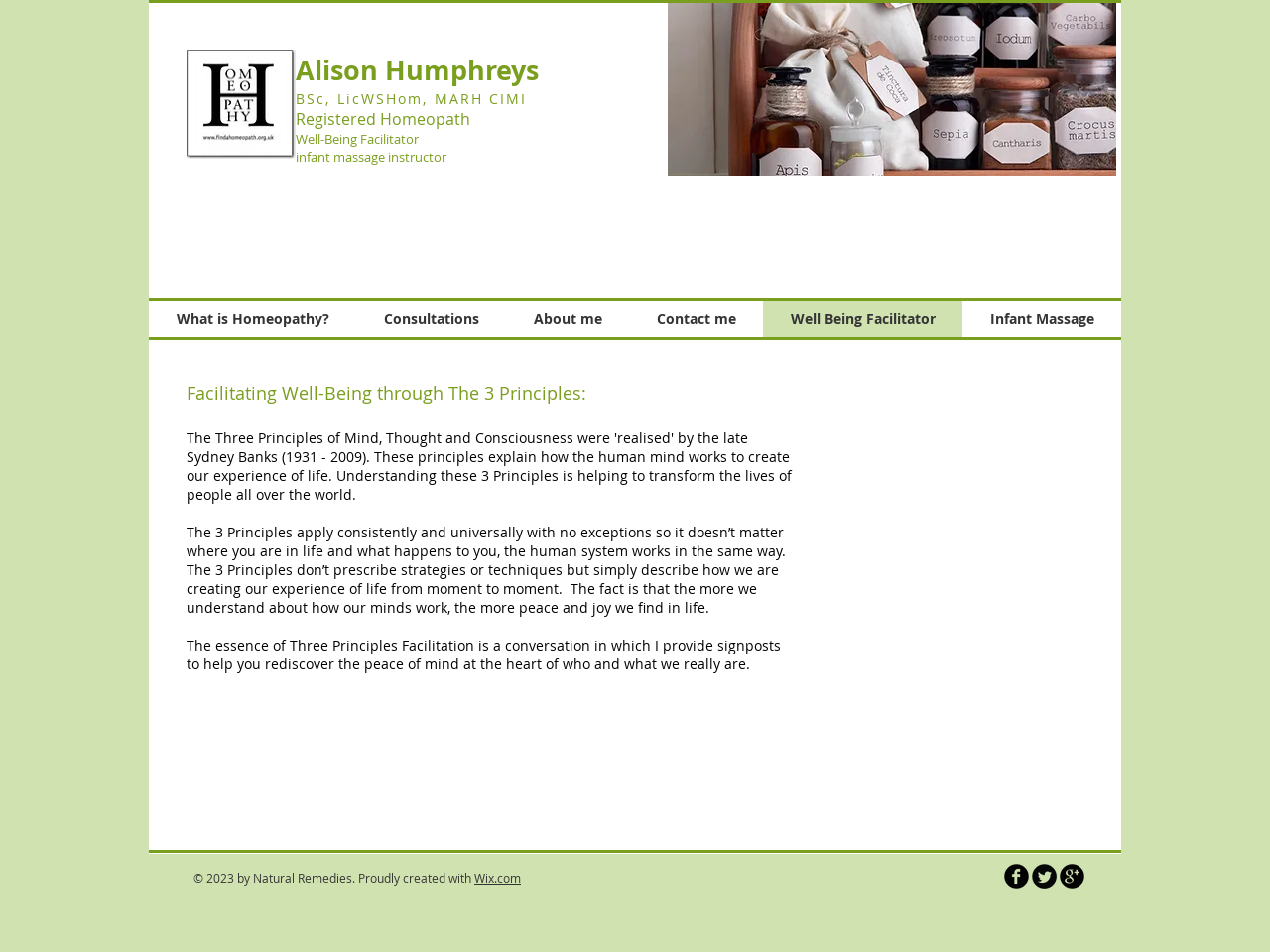Bounding box coordinates are given in the format (top-left x, top-left y, bottom-right x, bottom-right y). All values should be floating point numbers between 0 and 1. Provide the bounding box coordinate for the UI element described as: Wix.com

[0.373, 0.914, 0.41, 0.93]